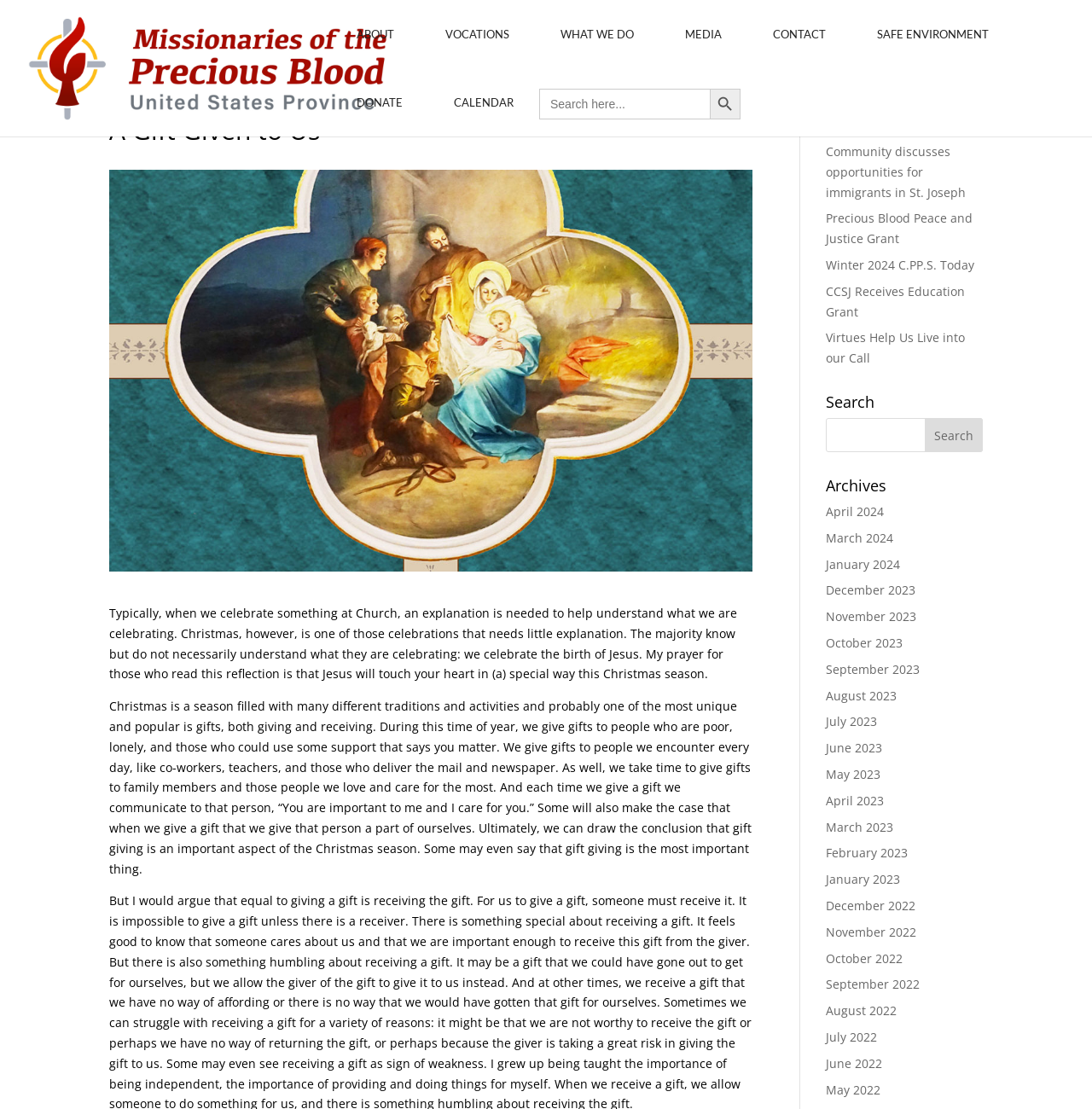How many links are there in the 'Archives' section?
Please provide a comprehensive answer to the question based on the webpage screenshot.

I found the answer by counting the links in the 'Archives' section. There are 24 links to different months and years, ranging from April 2024 to May 2022.